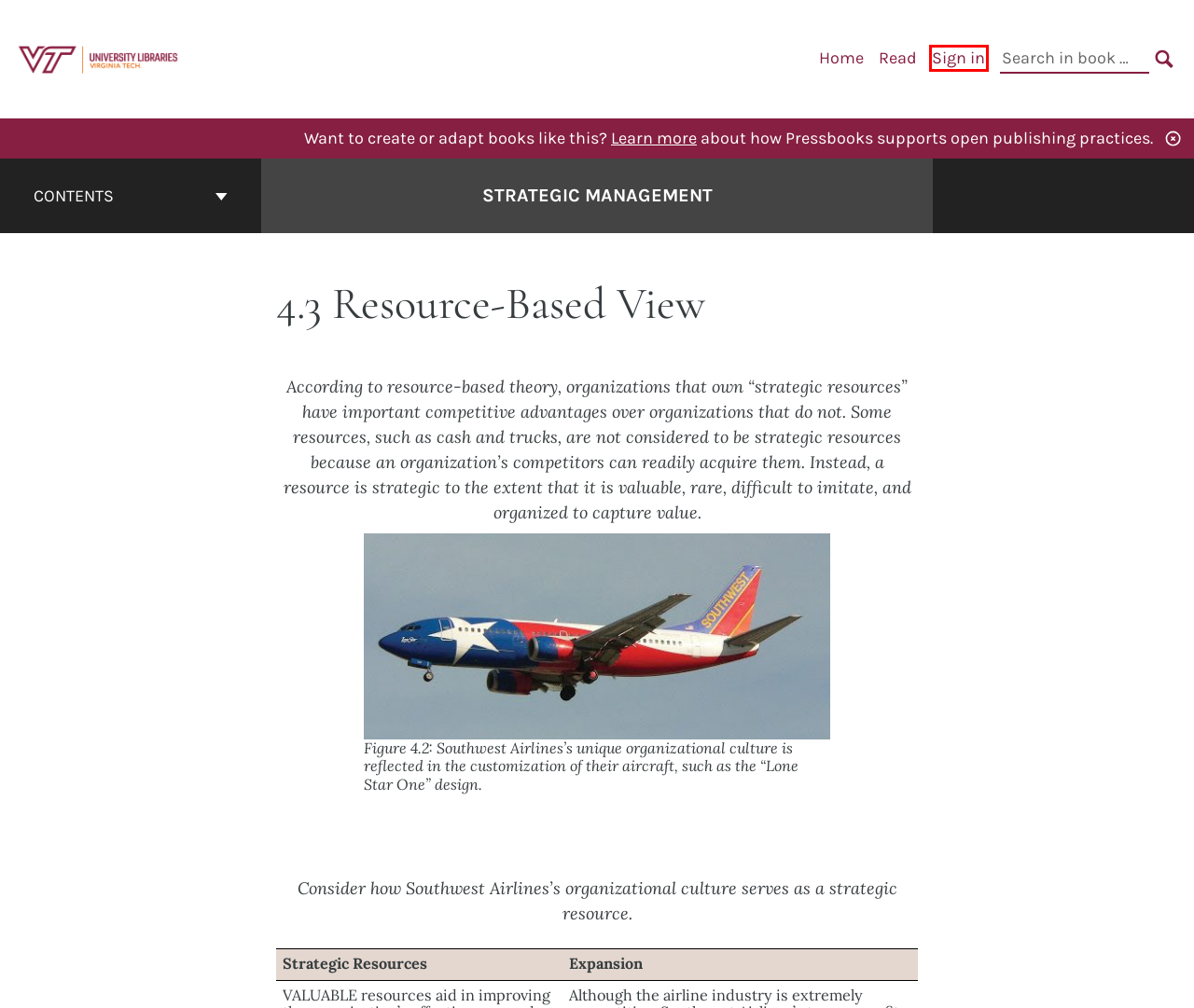View the screenshot of the webpage containing a red bounding box around a UI element. Select the most fitting webpage description for the new page shown after the element in the red bounding box is clicked. Here are the candidates:
A. Adapt open textbooks with Pressbooks
B. Support guides | Pressbooks
C. Log In ‹ Strategic Management — Pressbooks
D. Strategic Management – Simple Book Publishing
E. CC BY-SA 4.0 Deed | Attribution-ShareAlike 4.0 International
 | Creative Commons
F. 4.2 Managing Firm Resources – Strategic Management
G. Copyright and License Information – Strategic Management
H. Pressbooks at Virginia Tech – Create, customize, and share interactive open educational resources

C